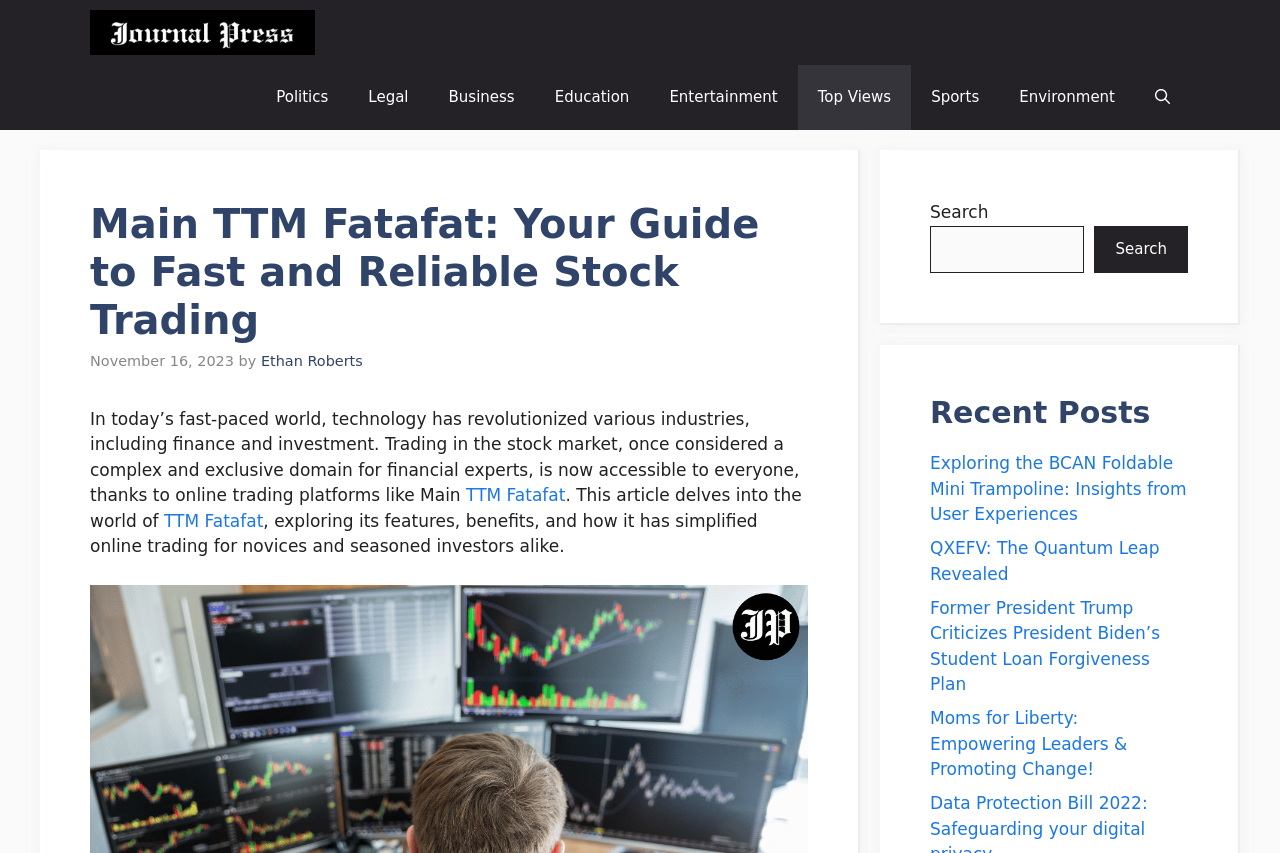Could you find the bounding box coordinates of the clickable area to complete this instruction: "Explore recent posts"?

[0.727, 0.463, 0.928, 0.505]